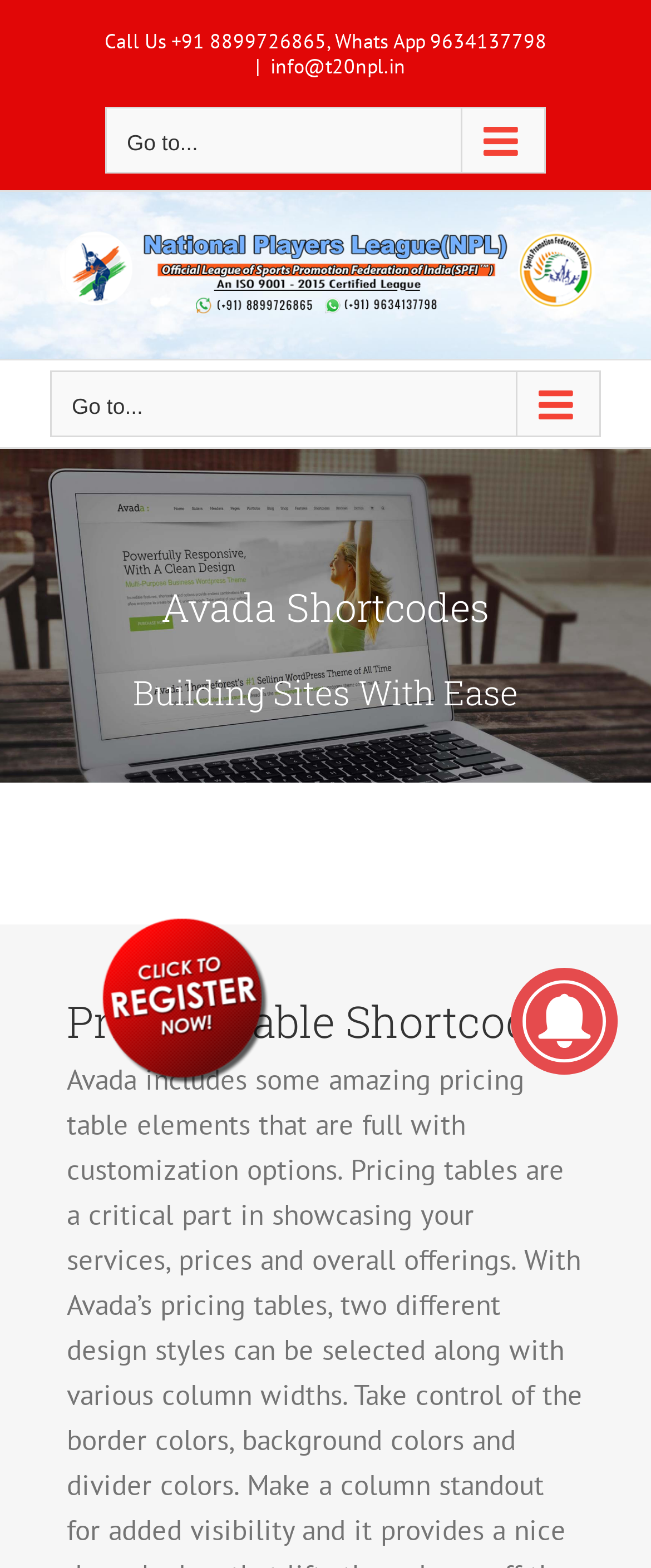Answer the question below using just one word or a short phrase: 
What is the logo of the website?

T20 NPL #The National Players League Logo